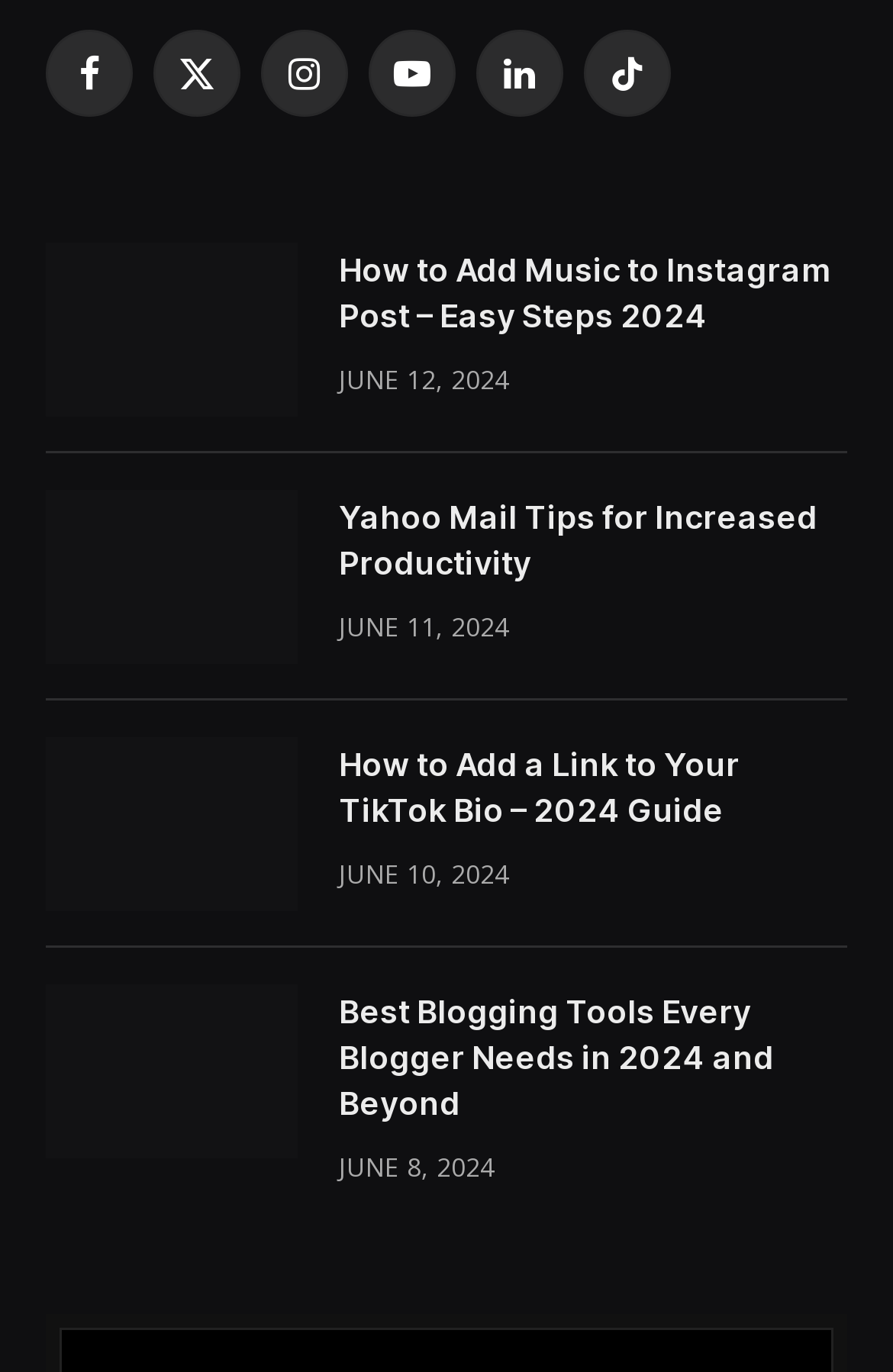For the following element description, predict the bounding box coordinates in the format (top-left x, top-left y, bottom-right x, bottom-right y). All values should be floating point numbers between 0 and 1. Description: YouTube

[0.413, 0.021, 0.51, 0.085]